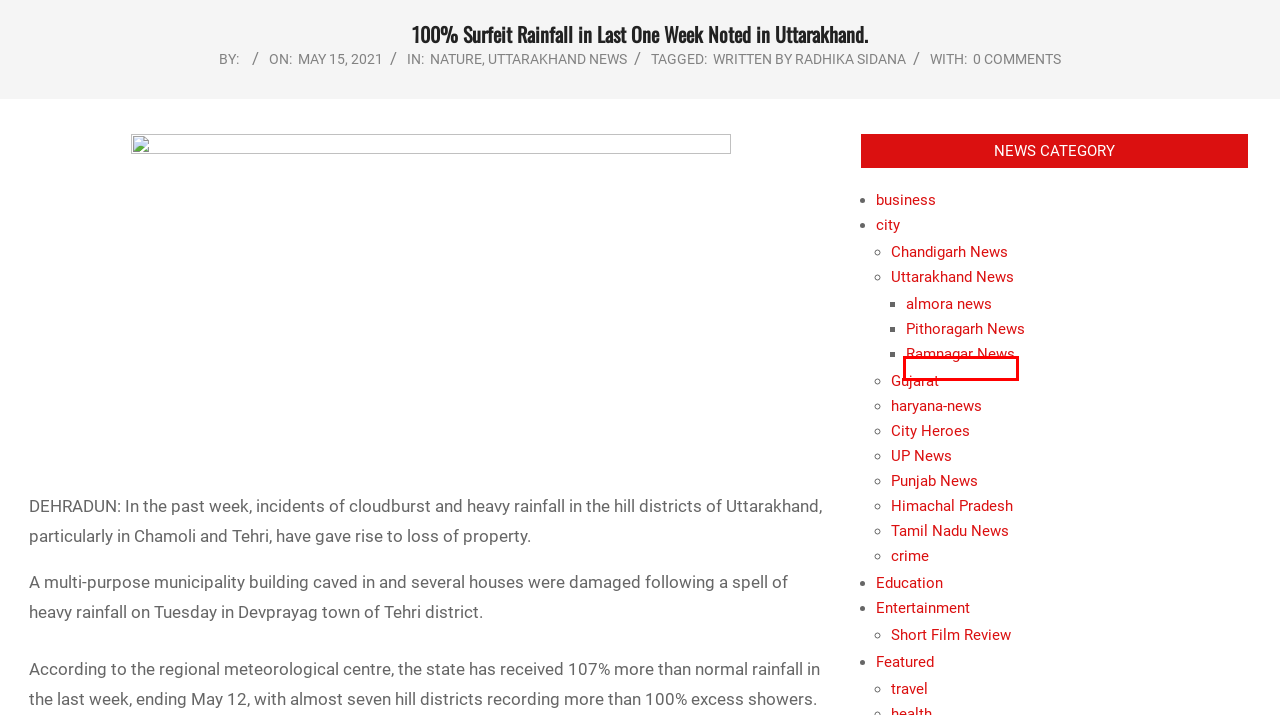Assess the screenshot of a webpage with a red bounding box and determine which webpage description most accurately matches the new page after clicking the element within the red box. Here are the options:
A. almora news - Humari Baat - The Daily News of North Western Region India
B. Ramnagar News - Humari Baat - The Daily News of North Western Region India
C. crime - Humari Baat - The Daily News of North Western Region India
D. Short Film Review - Humari Baat - The Daily News of North Western Region India
E. written by Radhika Sidana - Humari Baat - The Daily News of North Western Region India
F. business - Humari Baat - The Daily News of North Western Region India
G. Punjab News - Humari Baat - The Daily News of North Western Region India
H. Uttarakhand News - Humari Baat - The Daily News of North Western Region India

B